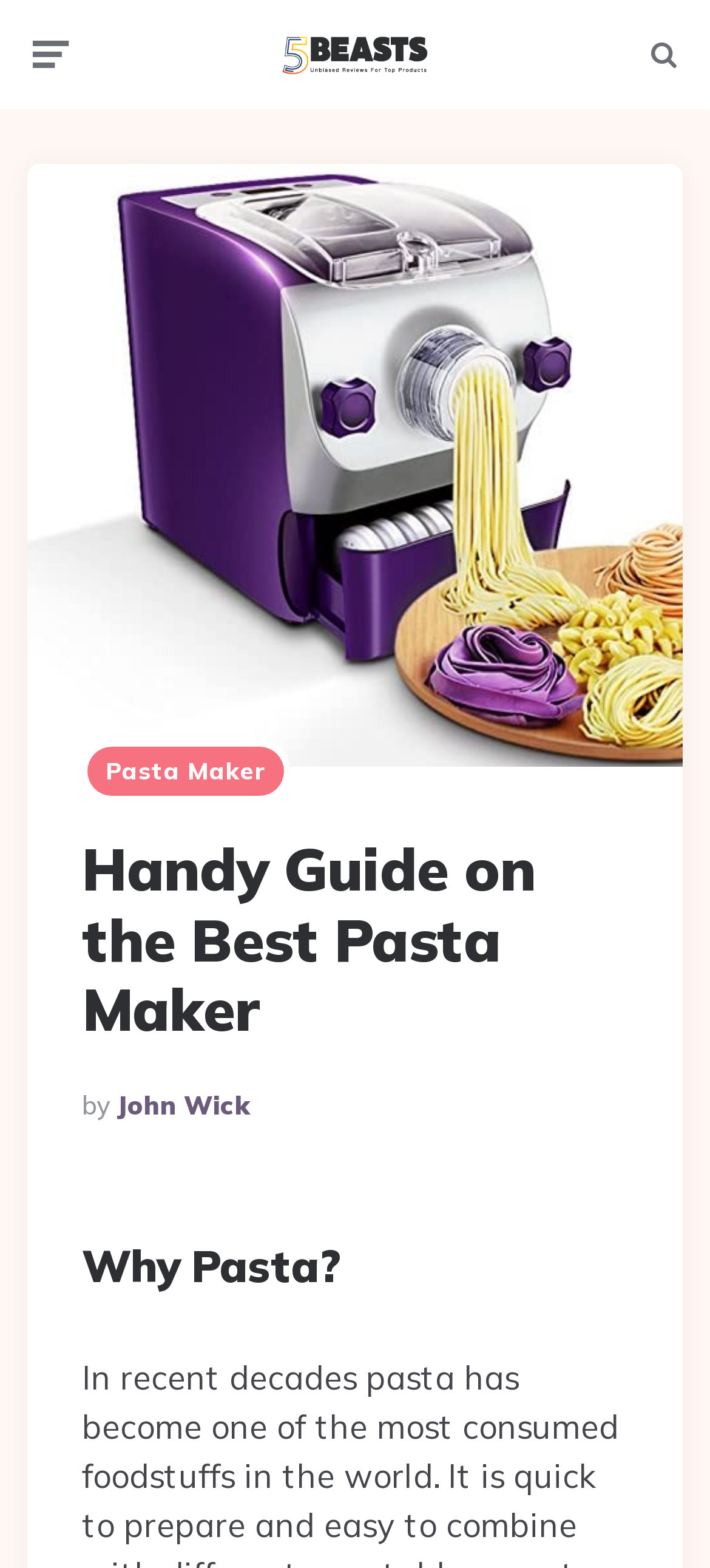Based on the element description Scott MacNeill, identify the bounding box of the UI element in the given webpage screenshot. The coordinates should be in the format (top-left x, top-left y, bottom-right x, bottom-right y) and must be between 0 and 1.

None